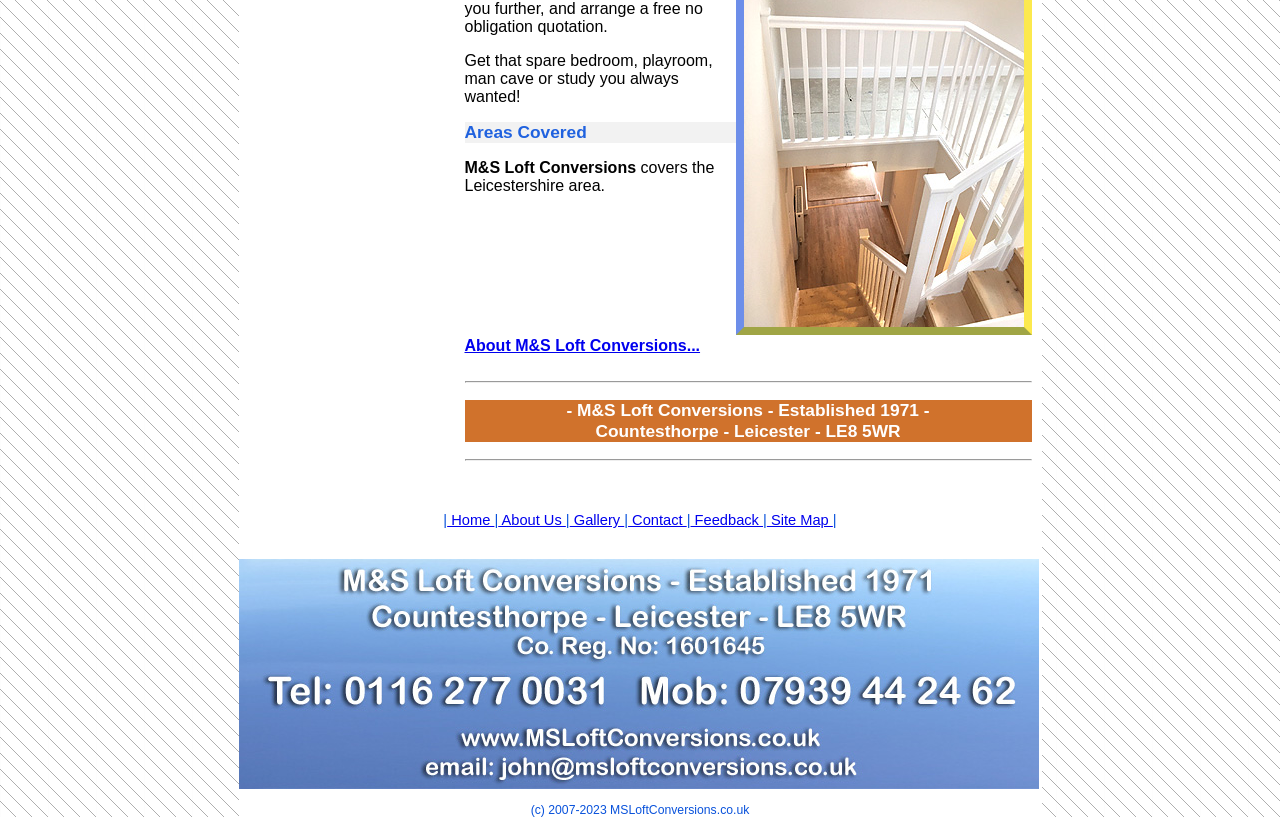Identify the bounding box of the UI element described as follows: "About M&S Loft Conversions...". Provide the coordinates as four float numbers in the range of 0 to 1 [left, top, right, bottom].

[0.363, 0.412, 0.547, 0.433]